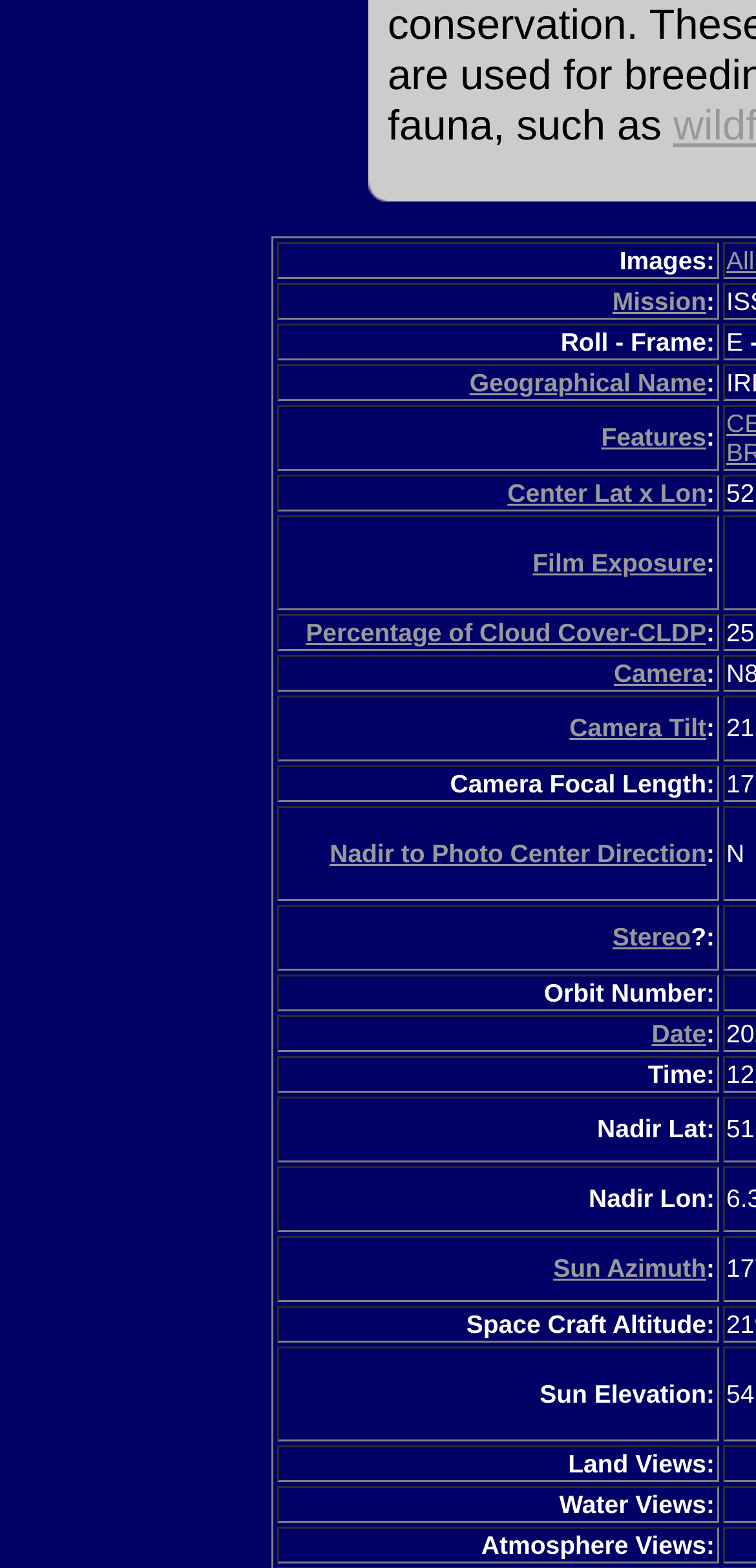Could you find the bounding box coordinates of the clickable area to complete this instruction: "Learn about Camera"?

[0.812, 0.42, 0.934, 0.438]